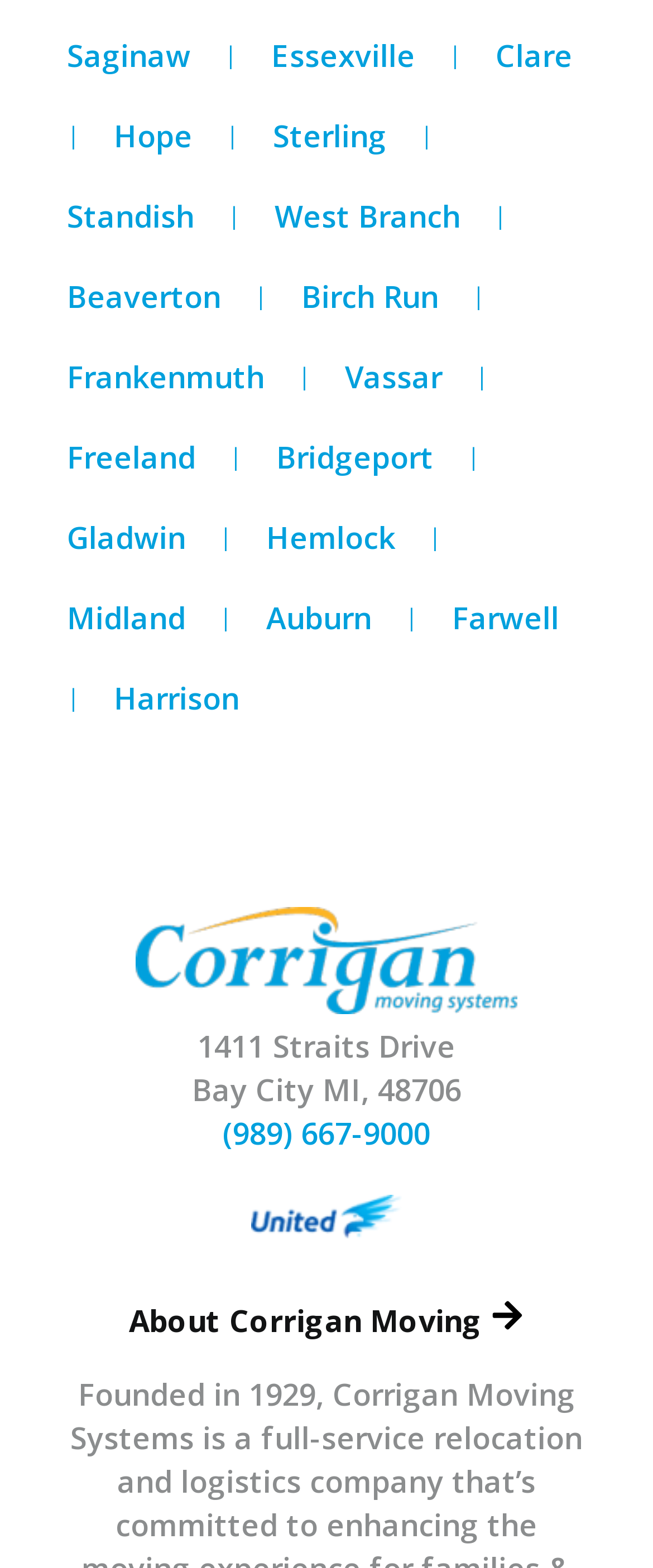Using the information in the image, could you please answer the following question in detail:
What is the address of Corrigan Moving?

I found the address in the static text elements with IDs 106 and 107, which are '1411 Straits Drive' and 'Bay City MI, 48706' respectively.